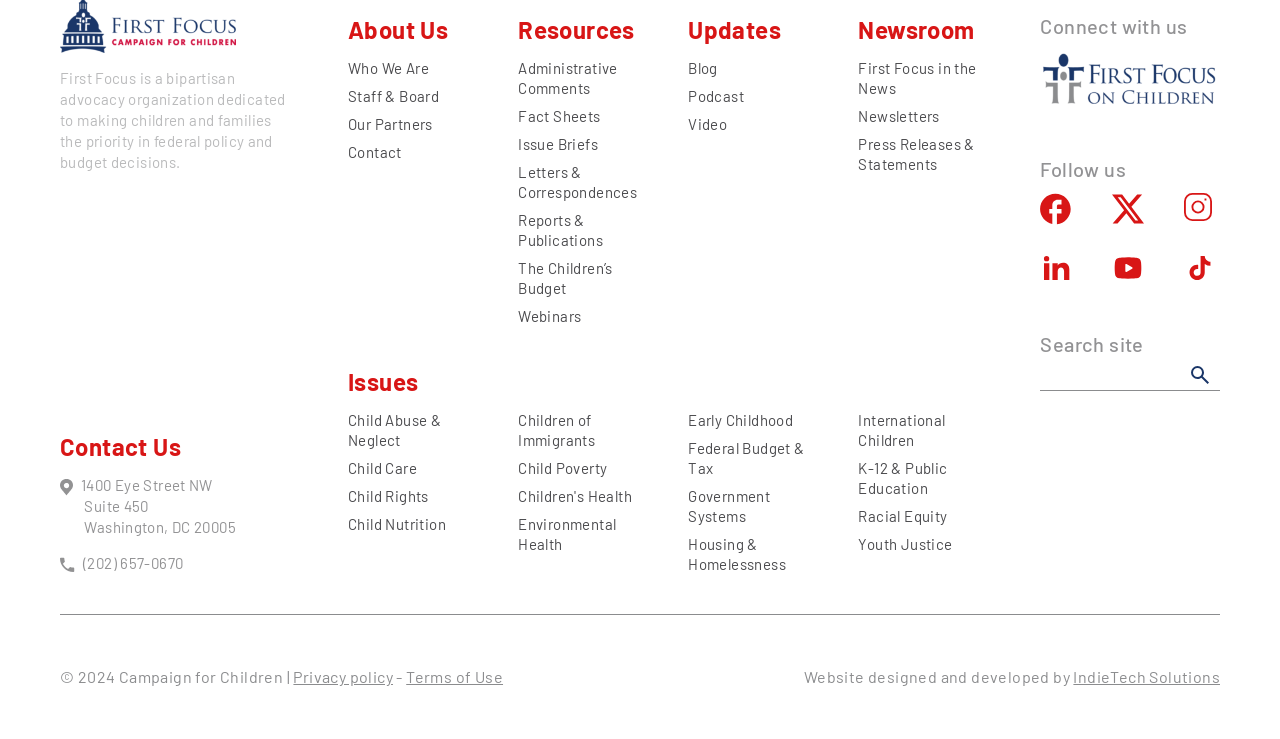Analyze the image and give a detailed response to the question:
How many social media links are available?

I counted the number of link elements with IDs 477-481, which are located at the bottom of the page and represent different social media platforms that the organization can be contacted through.